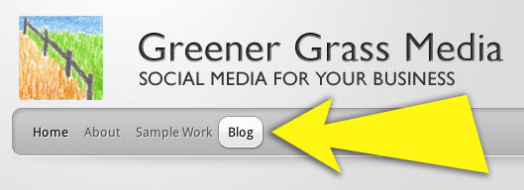Provide a brief response in the form of a single word or phrase:
What is the purpose of the bright yellow arrow?

Directing attention to the blog